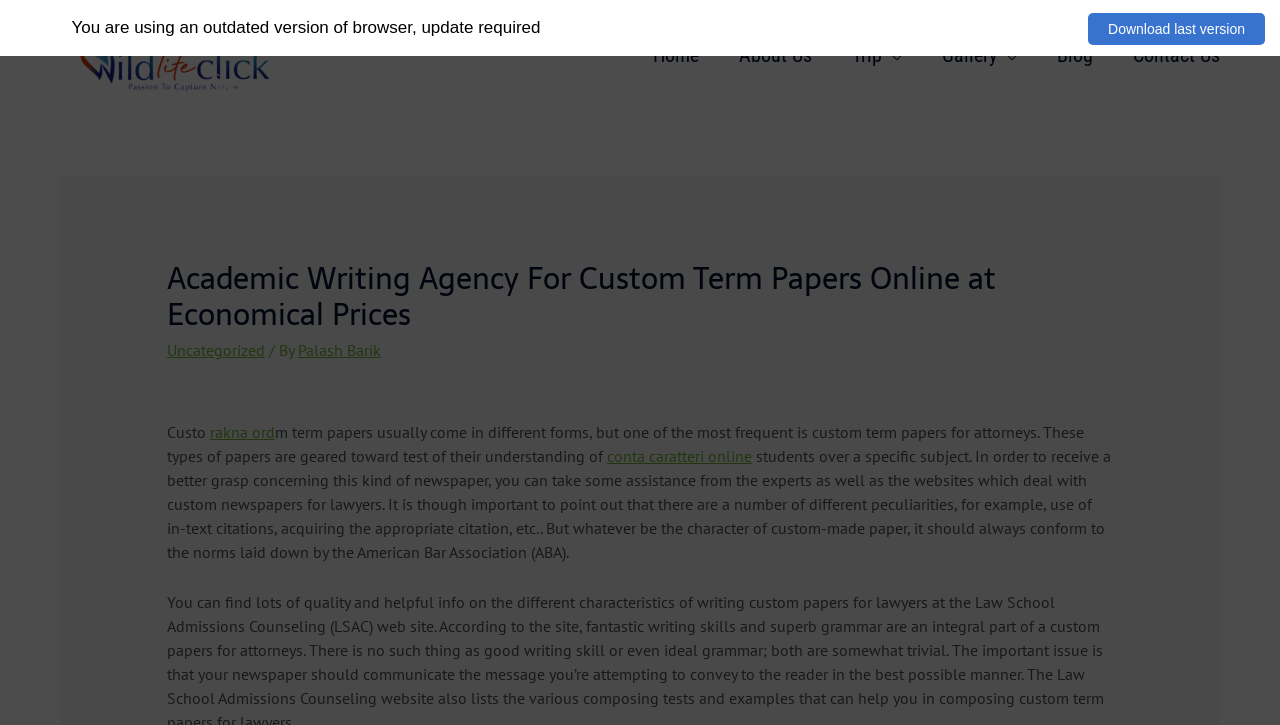Please identify the bounding box coordinates of the clickable area that will allow you to execute the instruction: "Contact Us".

[0.87, 0.028, 0.969, 0.124]